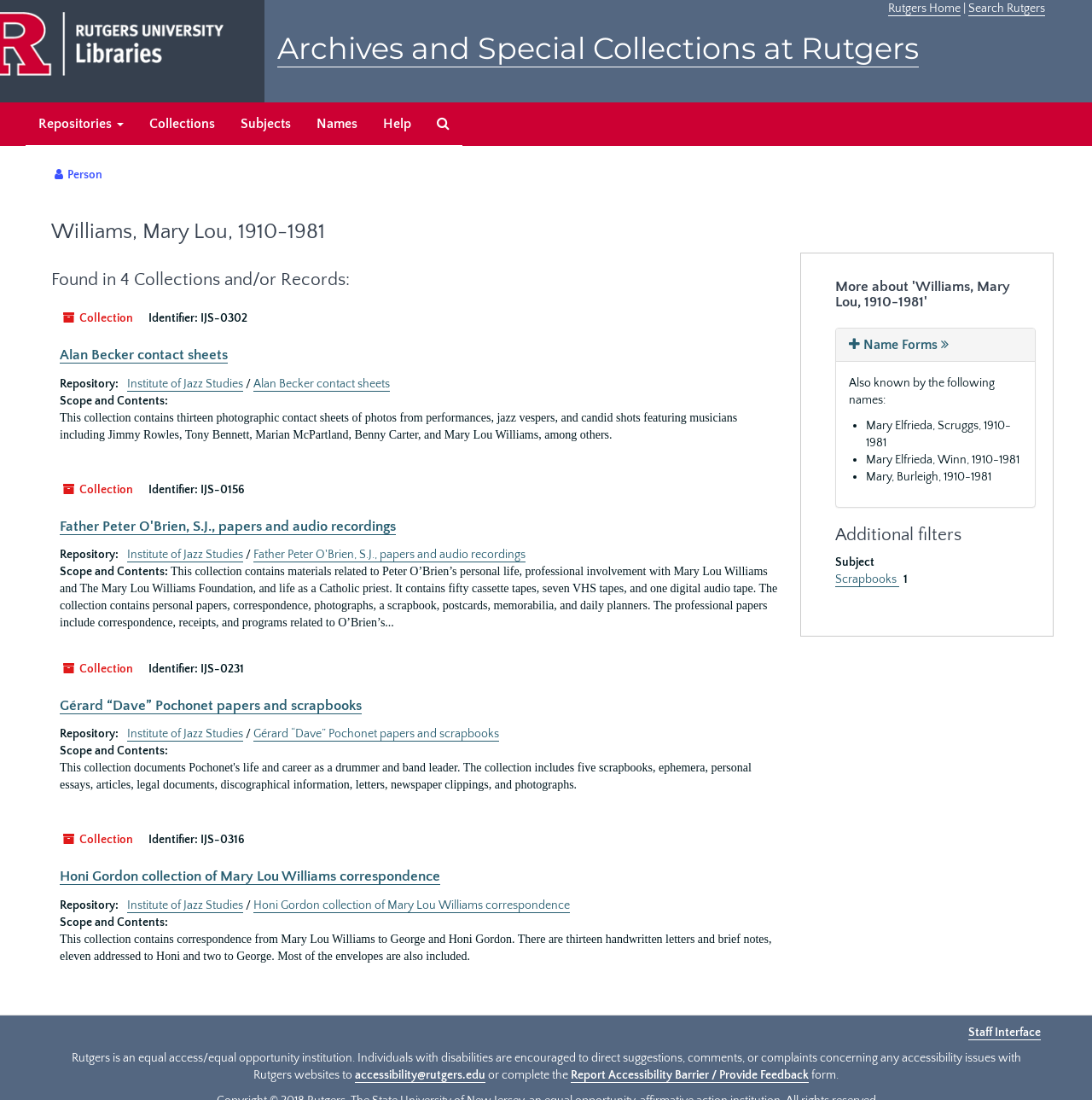Determine the bounding box coordinates for the clickable element to execute this instruction: "Click on 'Repositories'". Provide the coordinates as four float numbers between 0 and 1, i.e., [left, top, right, bottom].

[0.023, 0.093, 0.125, 0.133]